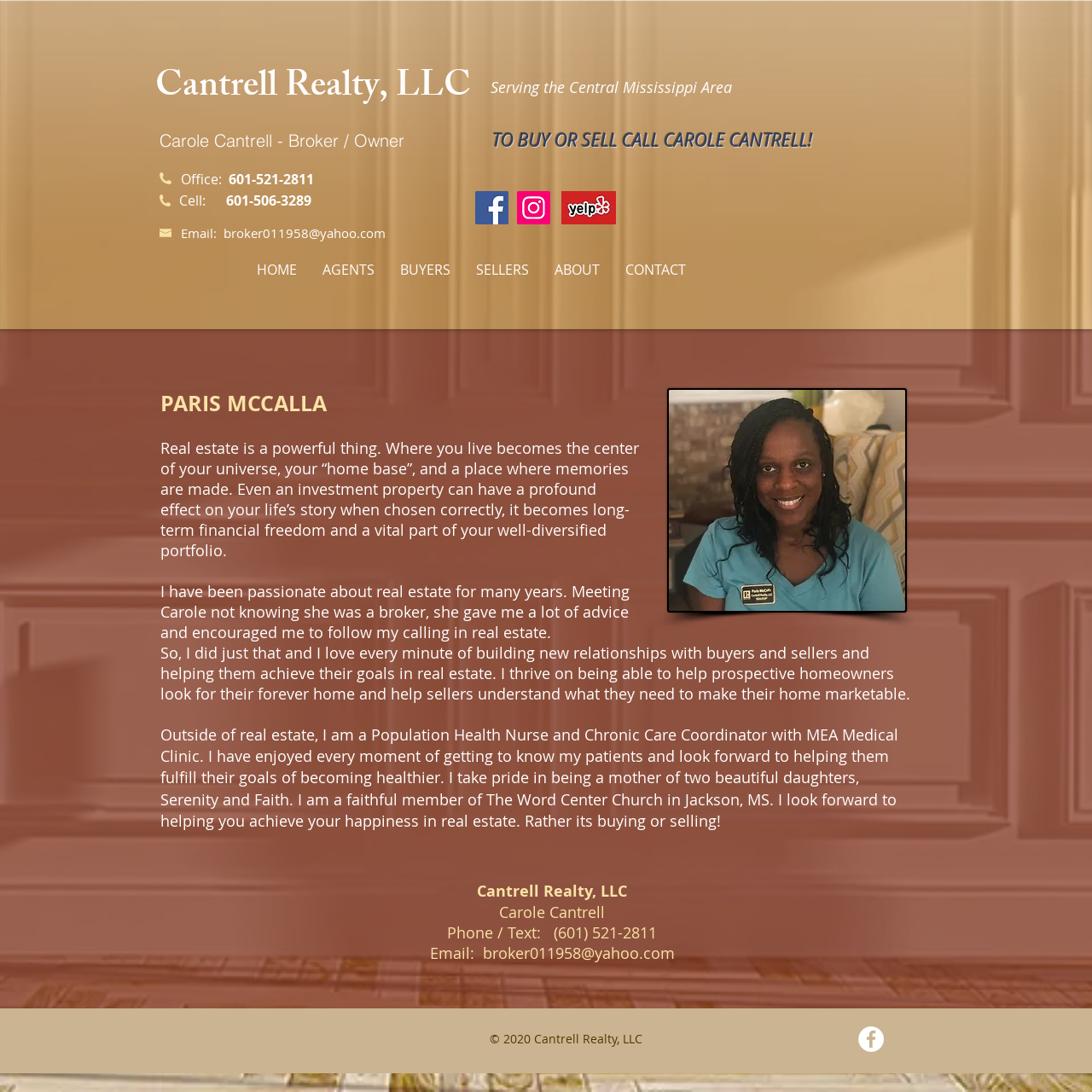Please locate the bounding box coordinates of the element that should be clicked to complete the given instruction: "Click the 'yelp.jpg' image link".

[0.514, 0.175, 0.564, 0.205]